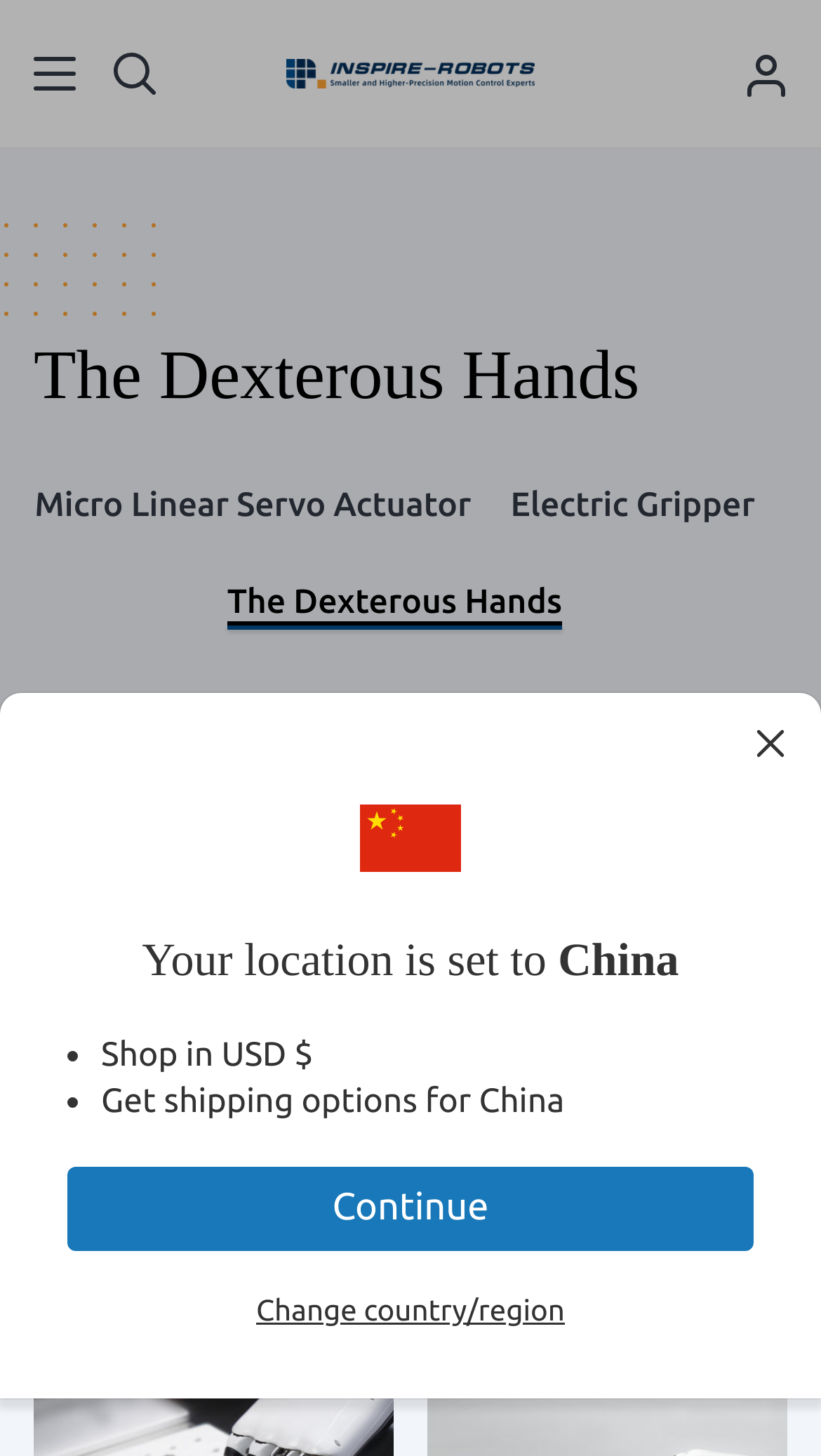Determine the bounding box coordinates of the region to click in order to accomplish the following instruction: "search for something". Provide the coordinates as four float numbers between 0 and 1, specifically [left, top, right, bottom].

[0.138, 0.0, 0.19, 0.101]